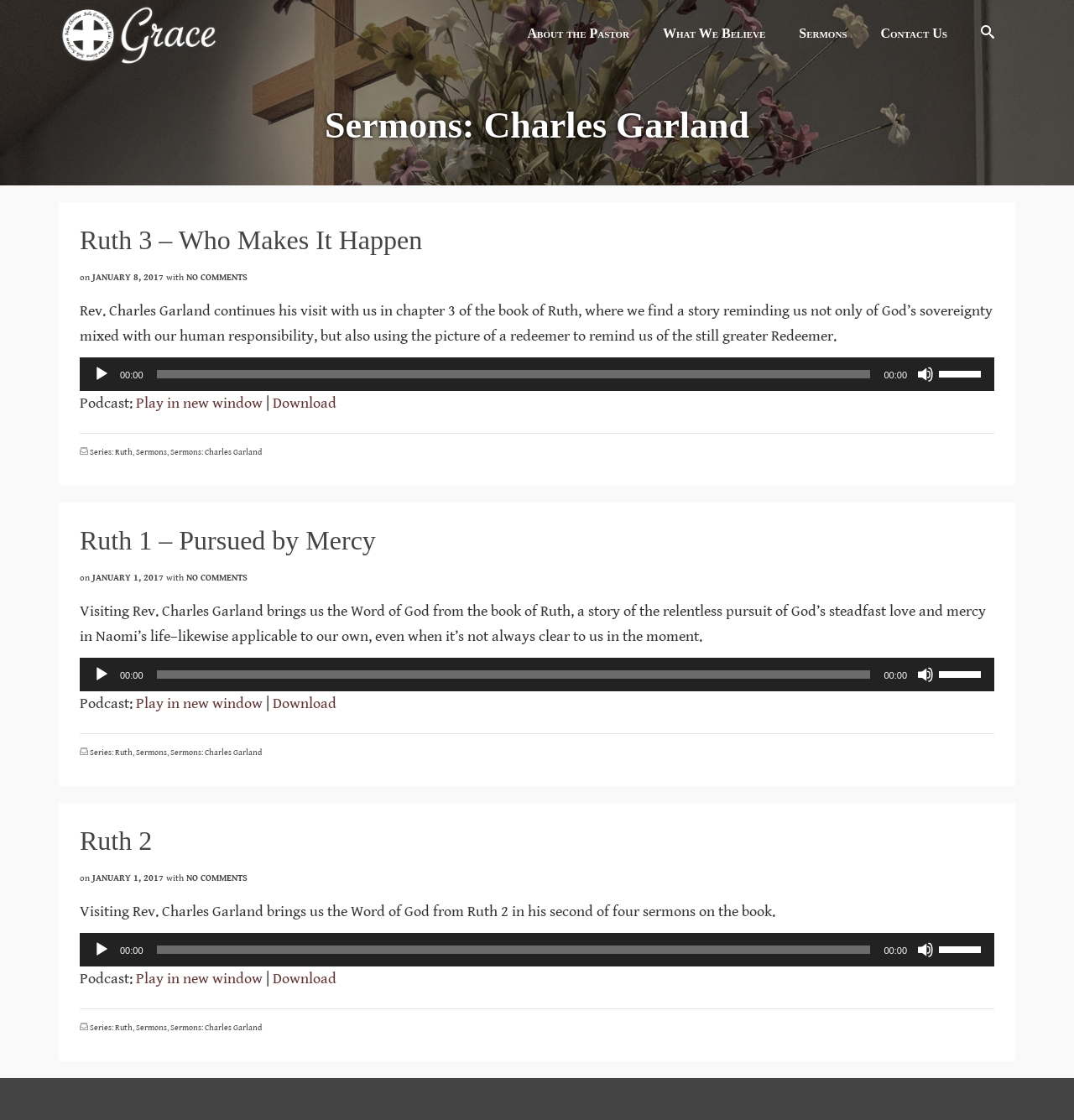Observe the image and answer the following question in detail: What is the function of the button with the text 'Play'?

I found the button element with the text 'Play' which is part of an audio player application, and inferred that its function is to play the associated audio.